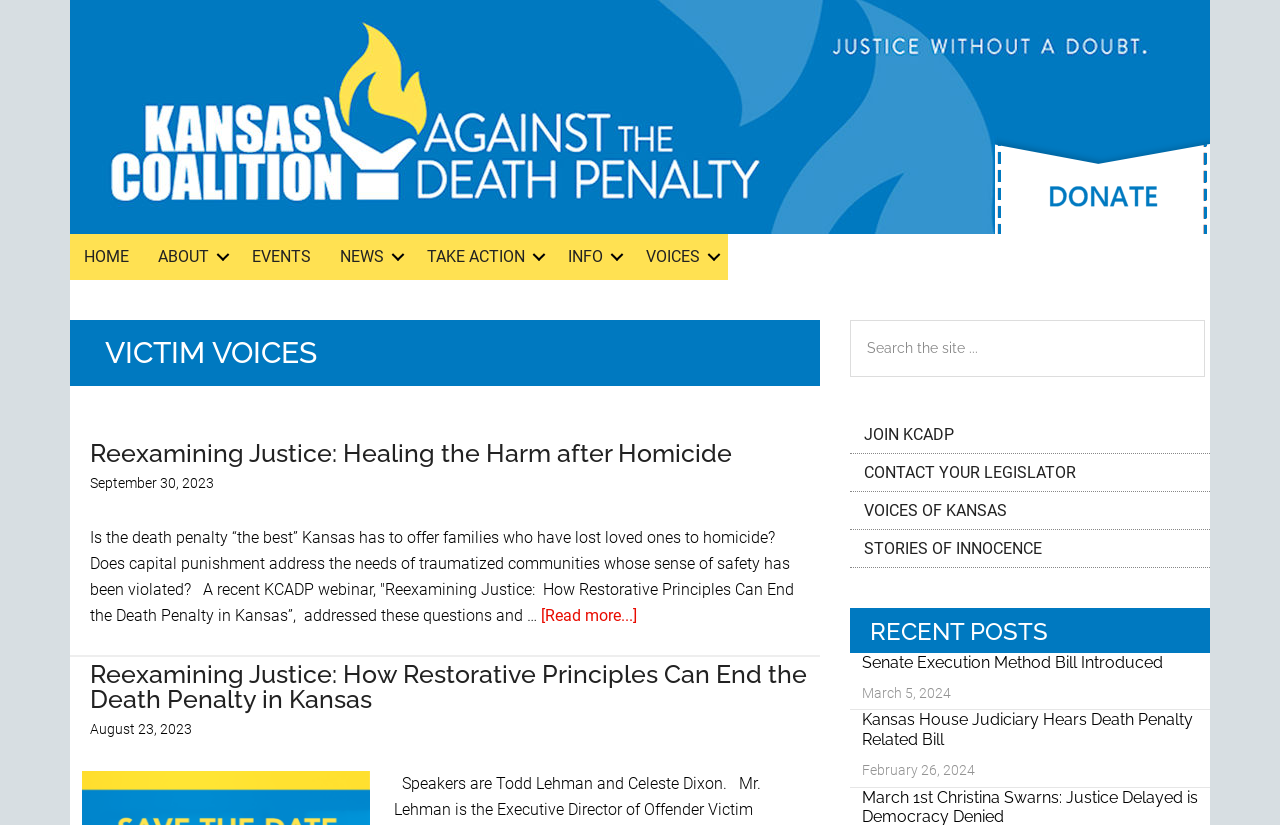Identify the bounding box coordinates of the region I need to click to complete this instruction: "Click the 'Donate' button".

[0.777, 0.265, 0.945, 0.288]